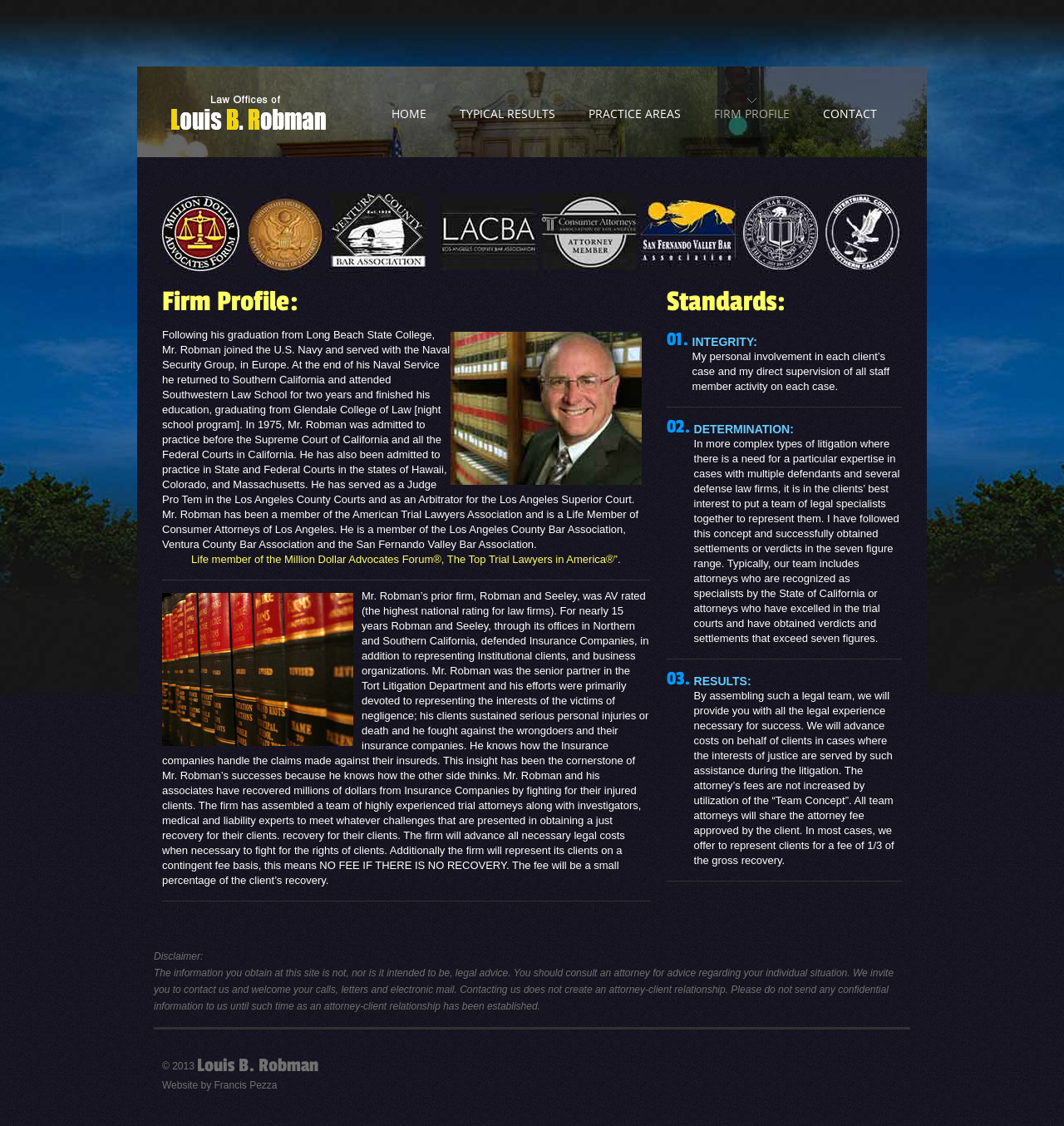What is Mr. Robman's profession?
Please provide a comprehensive answer based on the information in the image.

The answer can be inferred from the content of the webpage, which describes Mr. Robman's education, experience, and practice areas. The webpage appears to be a biography of Mr. Robman, and it is likely that he is a lawyer.